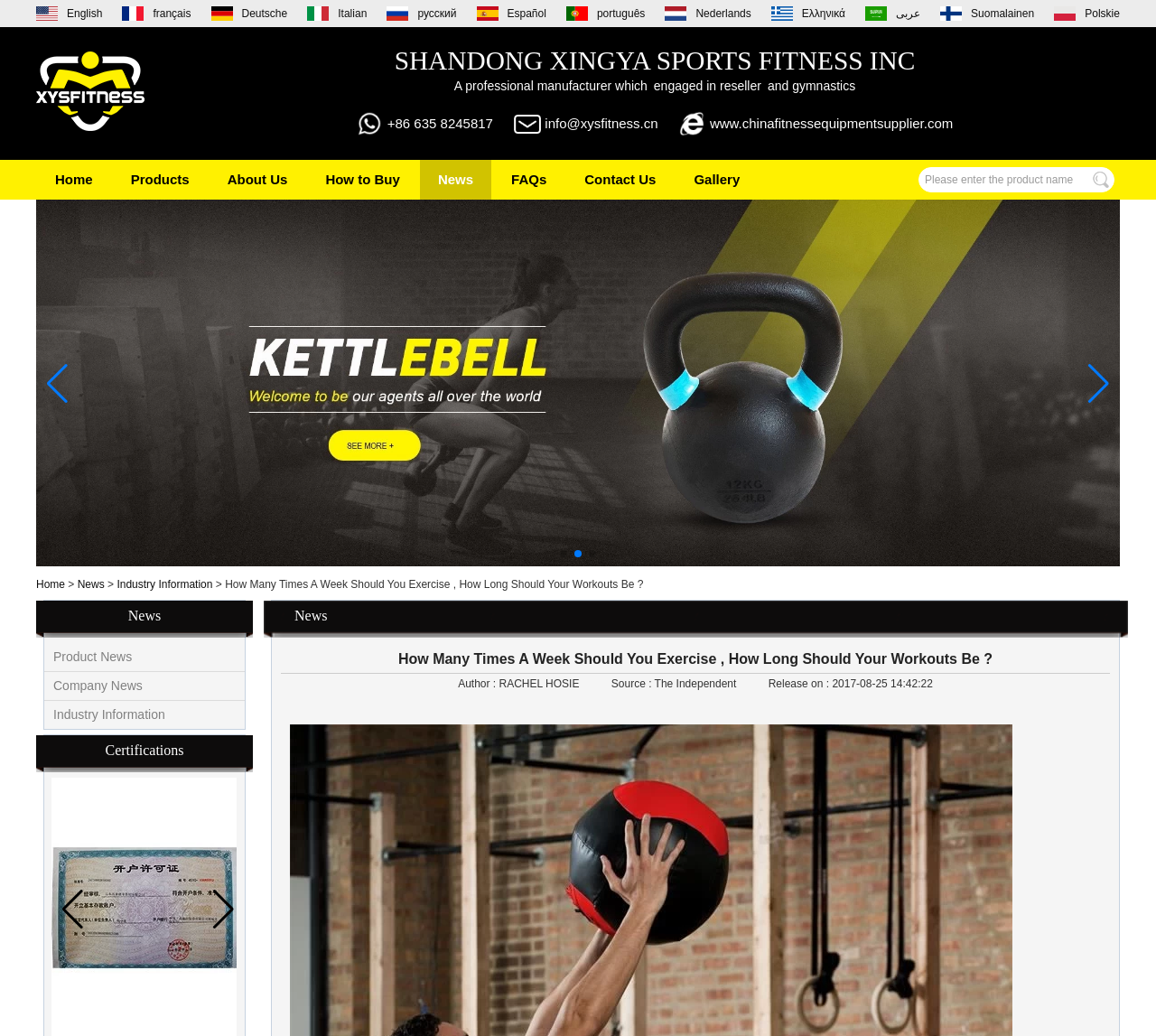Refer to the screenshot and answer the following question in detail:
What is the phone number of the company?

I found the phone number by looking at the static text element with the bounding box coordinates [0.335, 0.112, 0.427, 0.126], which contains the text '+86 635 8245817'.